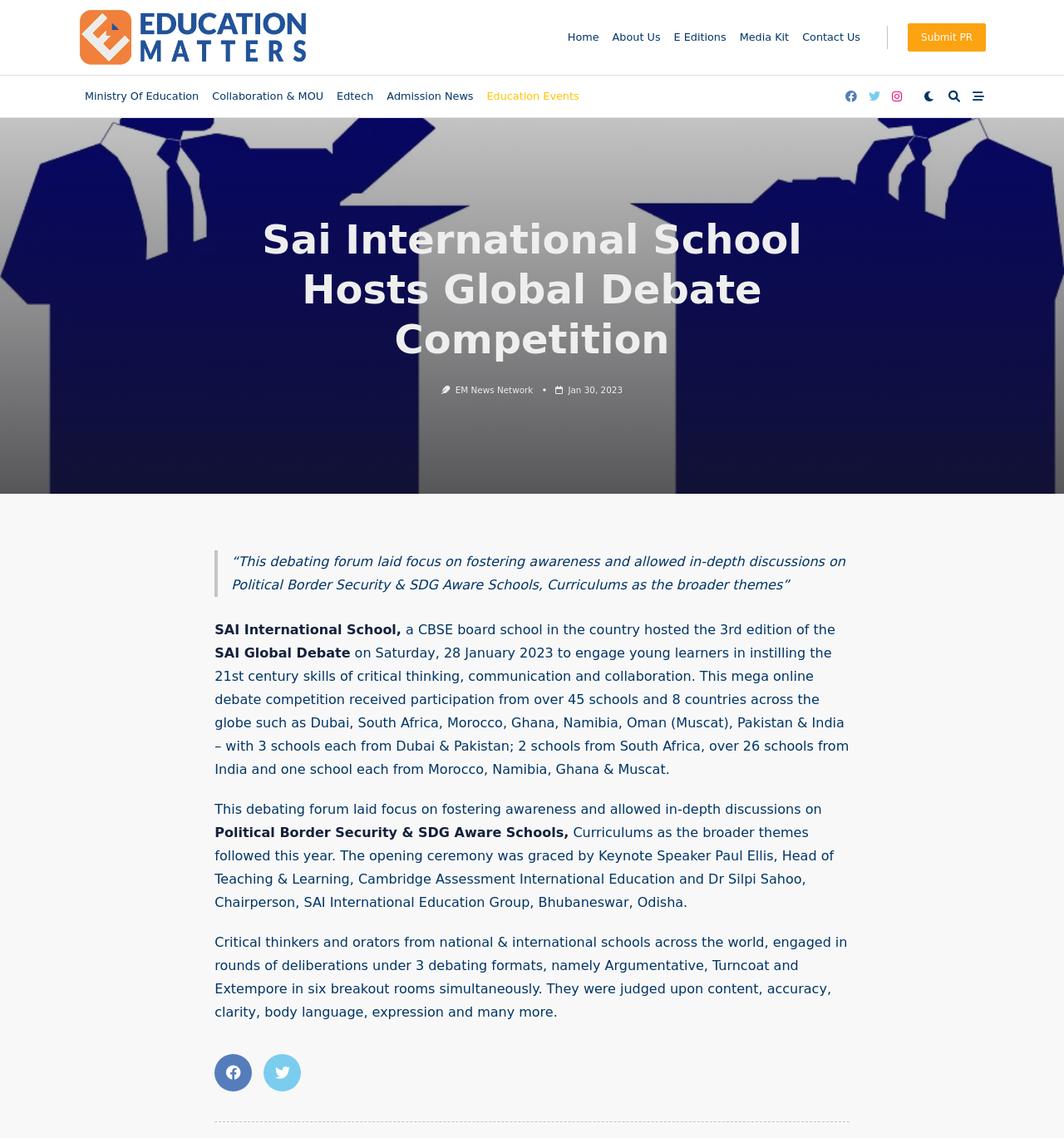Please identify the bounding box coordinates of the clickable area that will allow you to execute the instruction: "Go to Home page".

[0.527, 0.016, 0.569, 0.049]